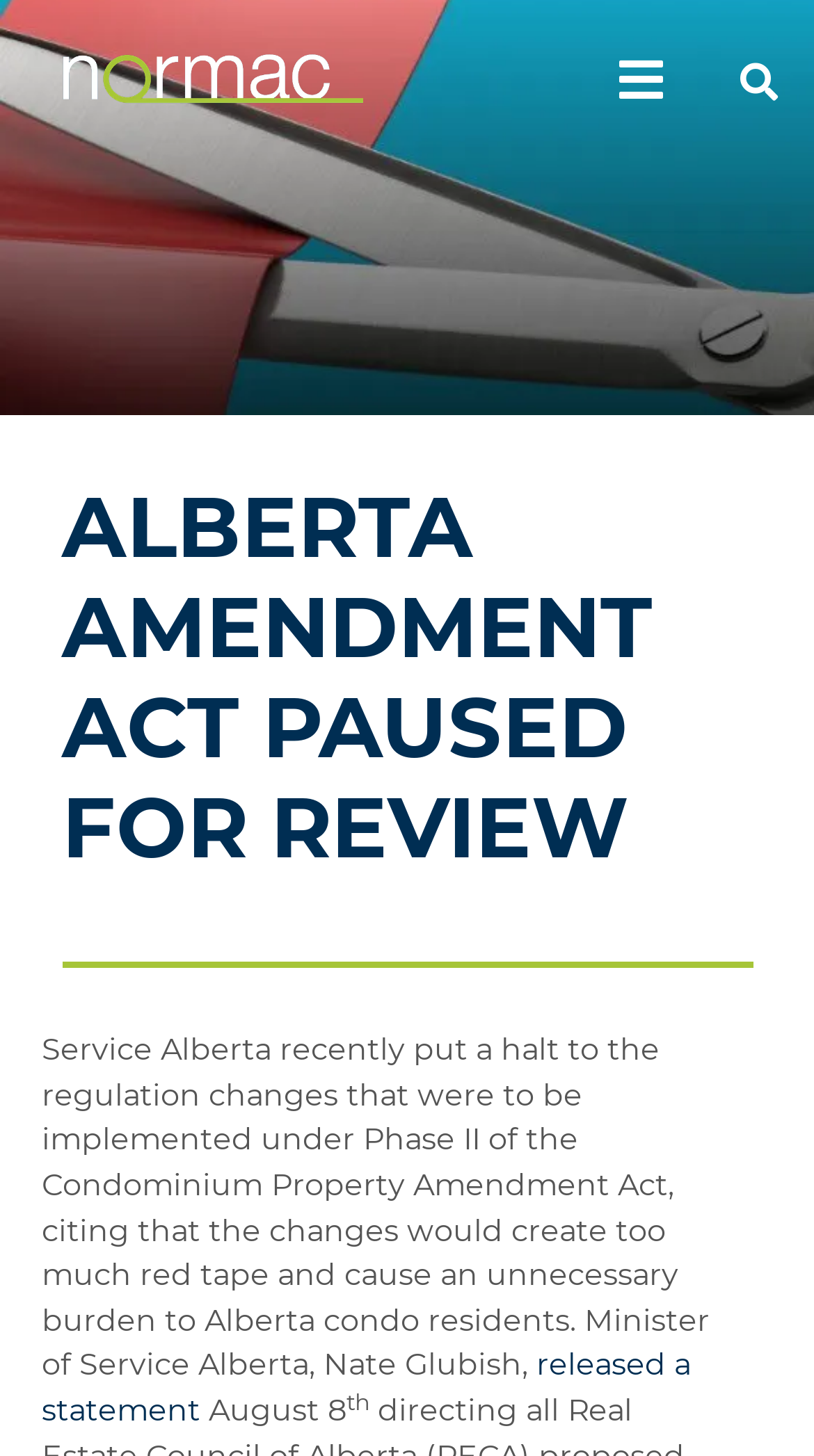Please use the details from the image to answer the following question comprehensively:
What is the name of the Act mentioned in the article?

I found the answer by reading the text content of the StaticText element, which mentions 'Phase II of the Condominium Property Amendment Act'.